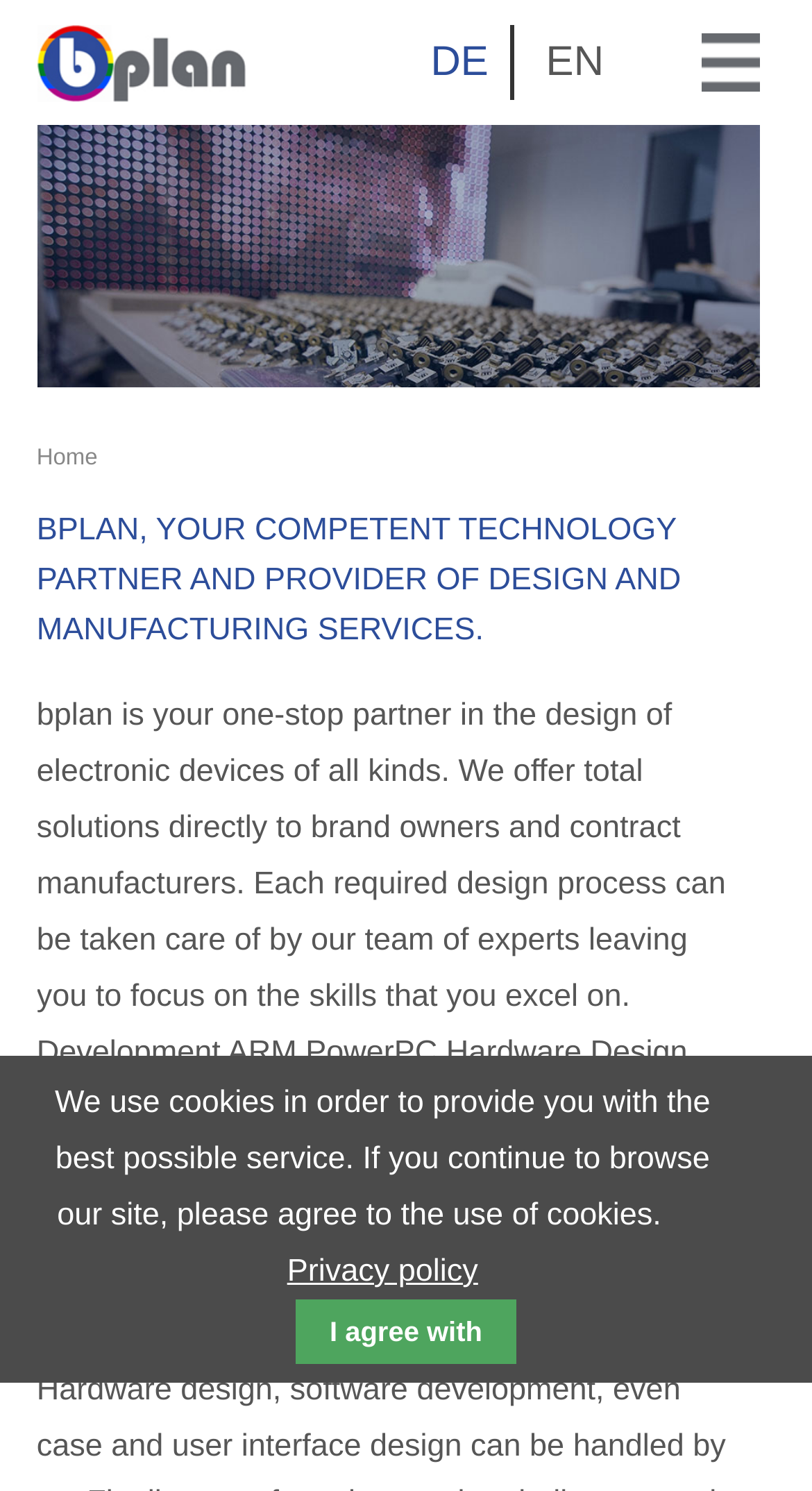Use a single word or phrase to answer the question:
What is the company name?

bplan